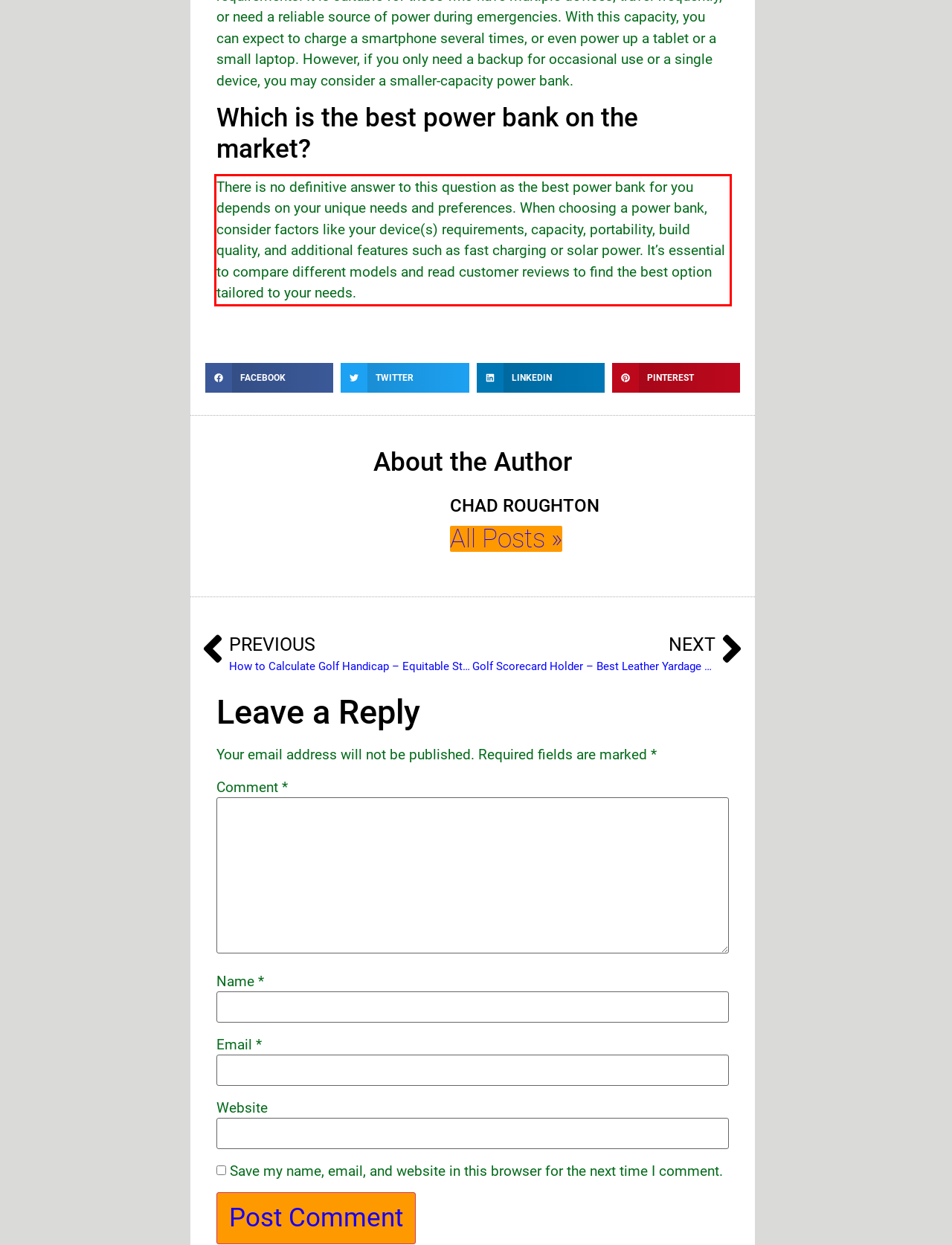Using the provided webpage screenshot, identify and read the text within the red rectangle bounding box.

There is no definitive answer to this question as the best power bank for you depends on your unique needs and preferences. When choosing a power bank, consider factors like your device(s) requirements, capacity, portability, build quality, and additional features such as fast charging or solar power. It’s essential to compare different models and read customer reviews to find the best option tailored to your needs.